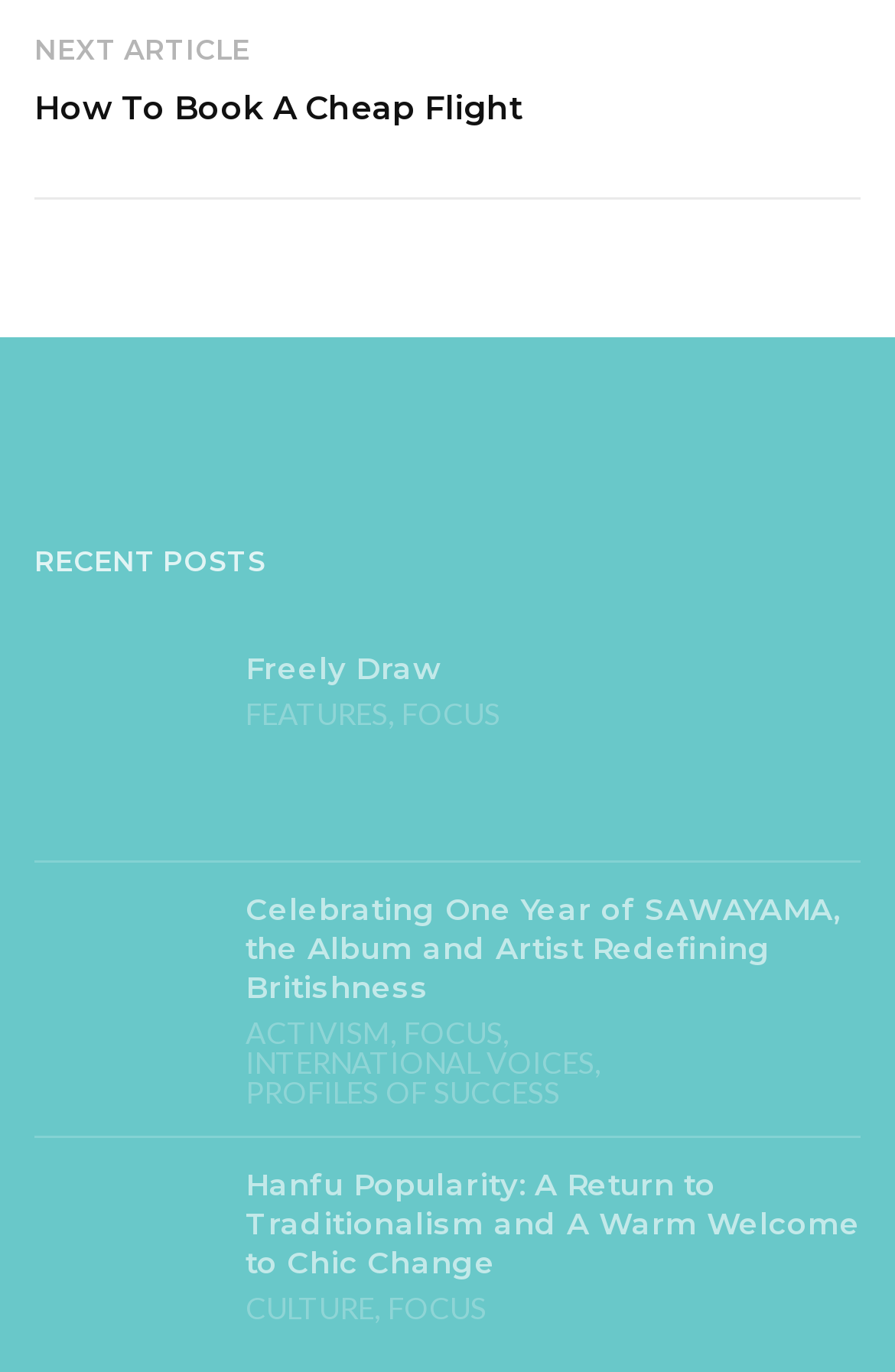Could you find the bounding box coordinates of the clickable area to complete this instruction: "View the article about Hanfu popularity"?

[0.274, 0.849, 0.962, 0.934]